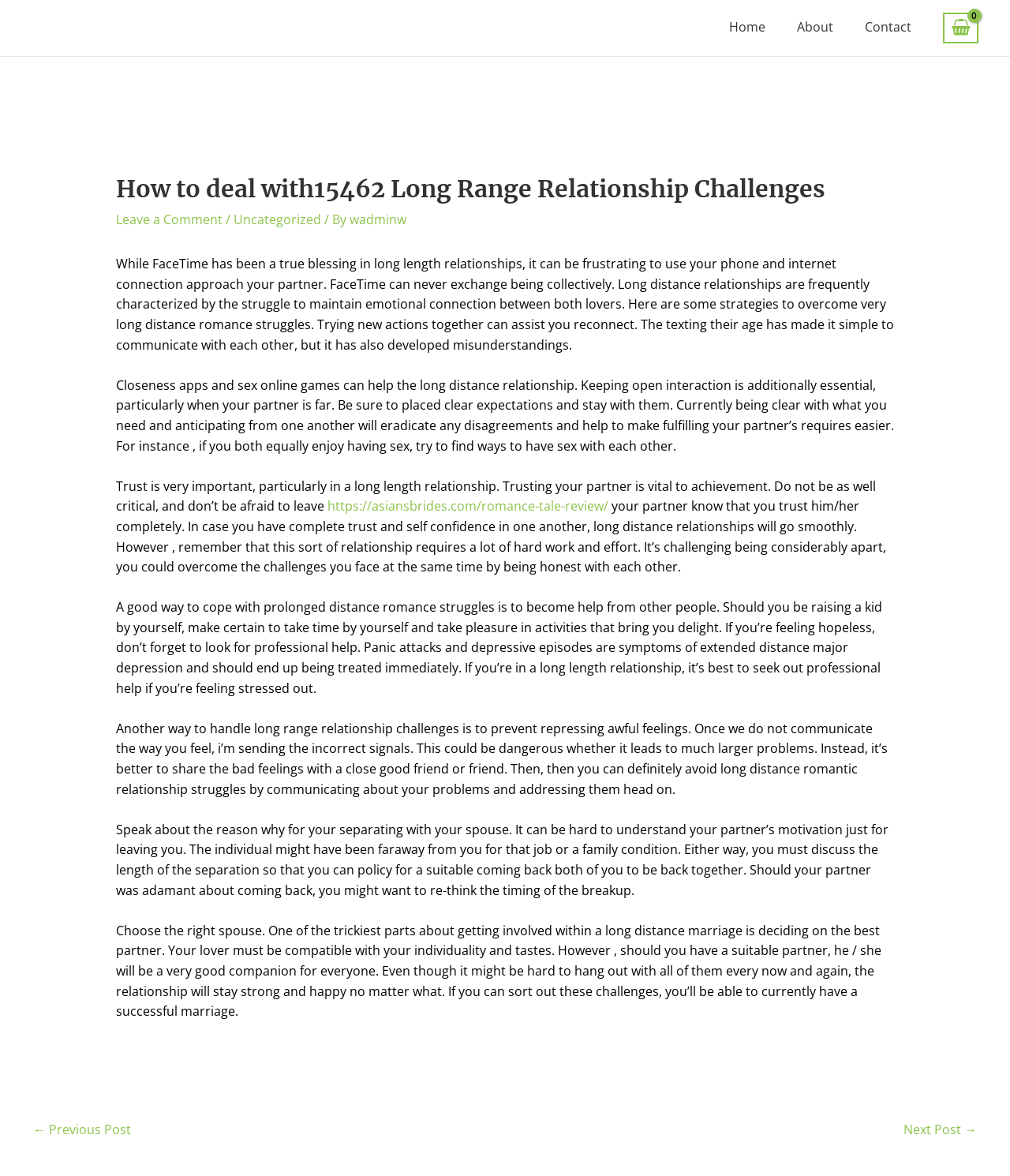What is the importance of trust in long distance relationships?
Using the image as a reference, answer the question with a short word or phrase.

Very important